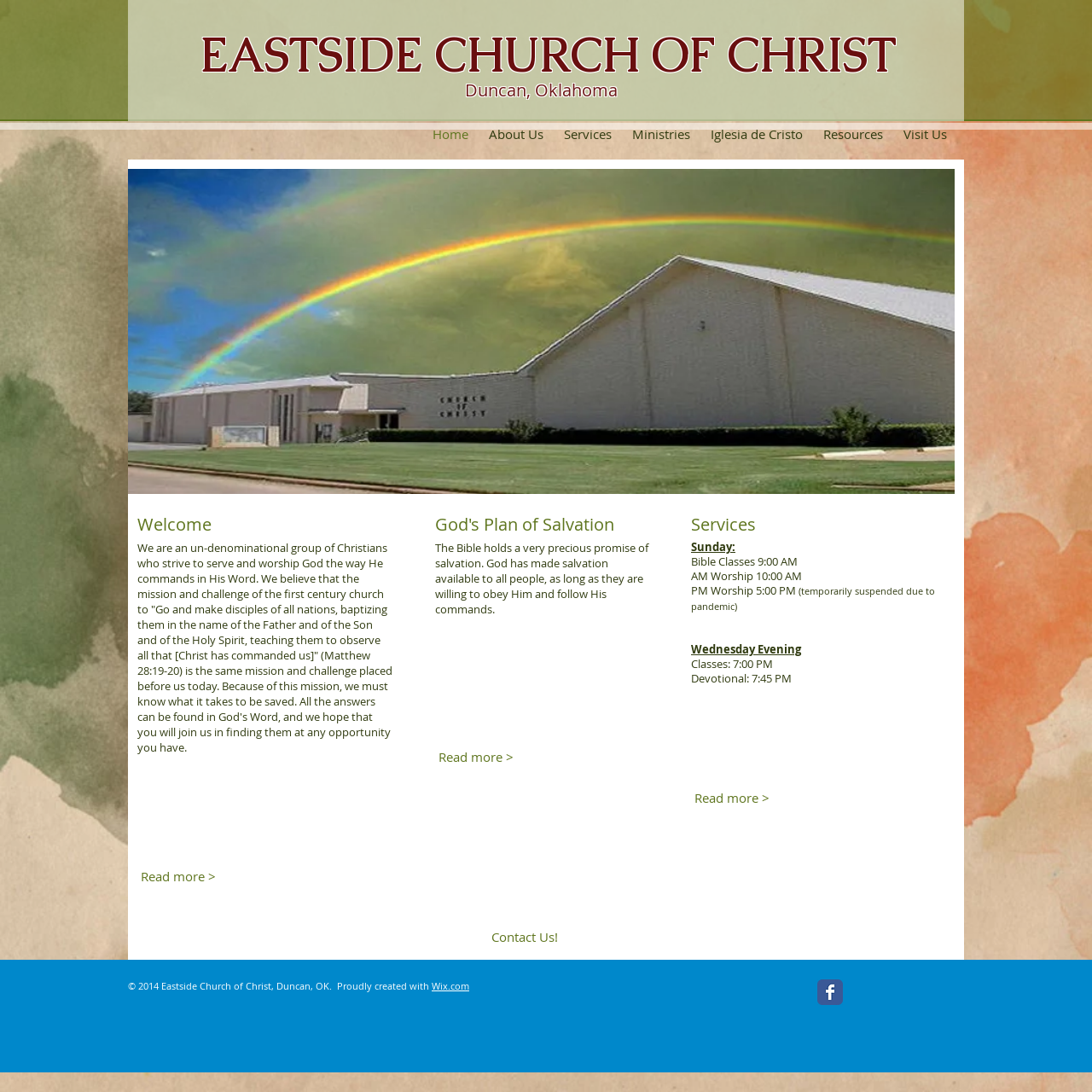Please identify the bounding box coordinates of the element that needs to be clicked to perform the following instruction: "Click on 'Home'".

[0.387, 0.11, 0.438, 0.136]